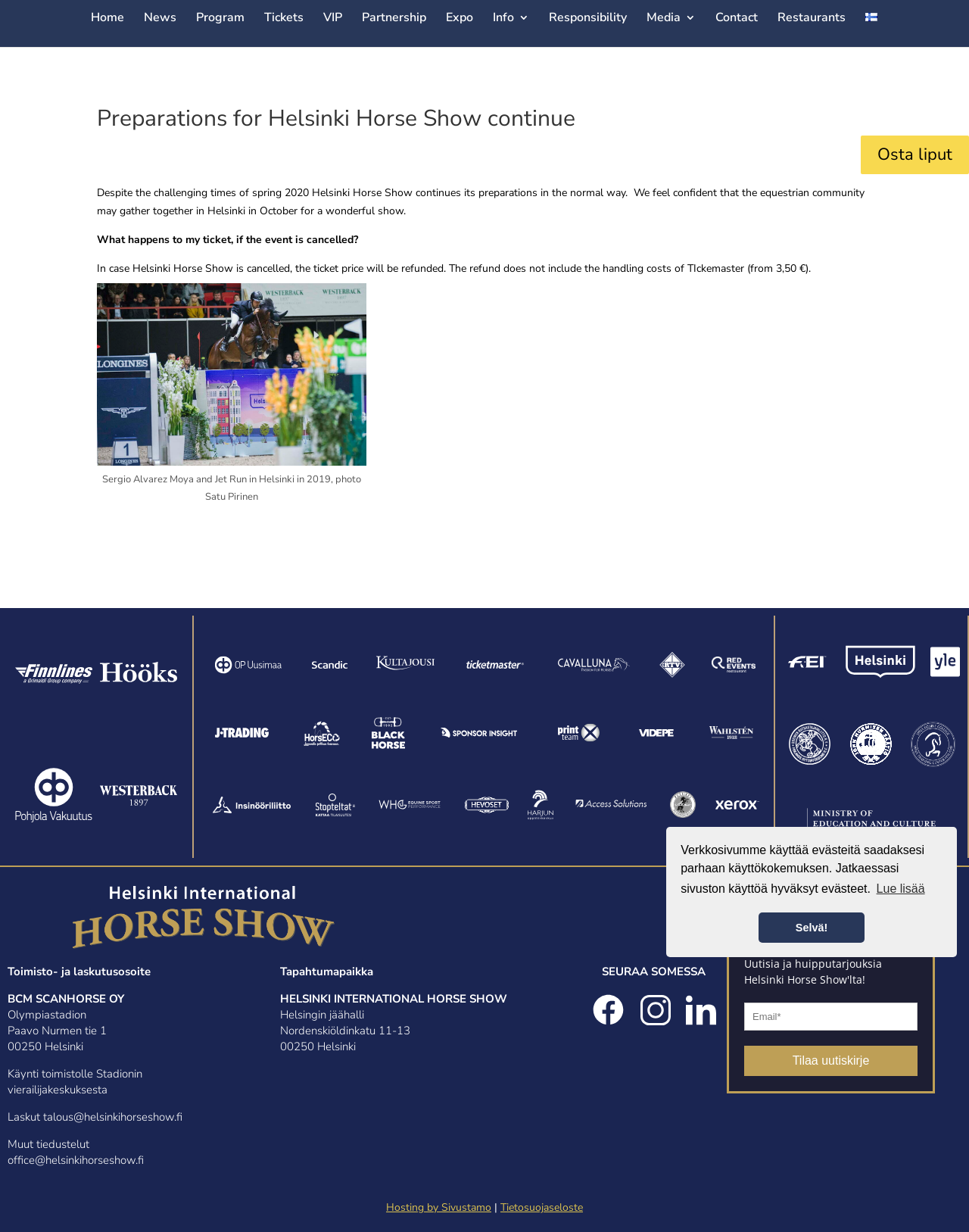Please identify the bounding box coordinates of the region to click in order to complete the given instruction: "Click the 'Helsinki International Horse Show' link". The coordinates should be four float numbers between 0 and 1, i.e., [left, top, right, bottom].

[0.491, 0.001, 0.511, 0.013]